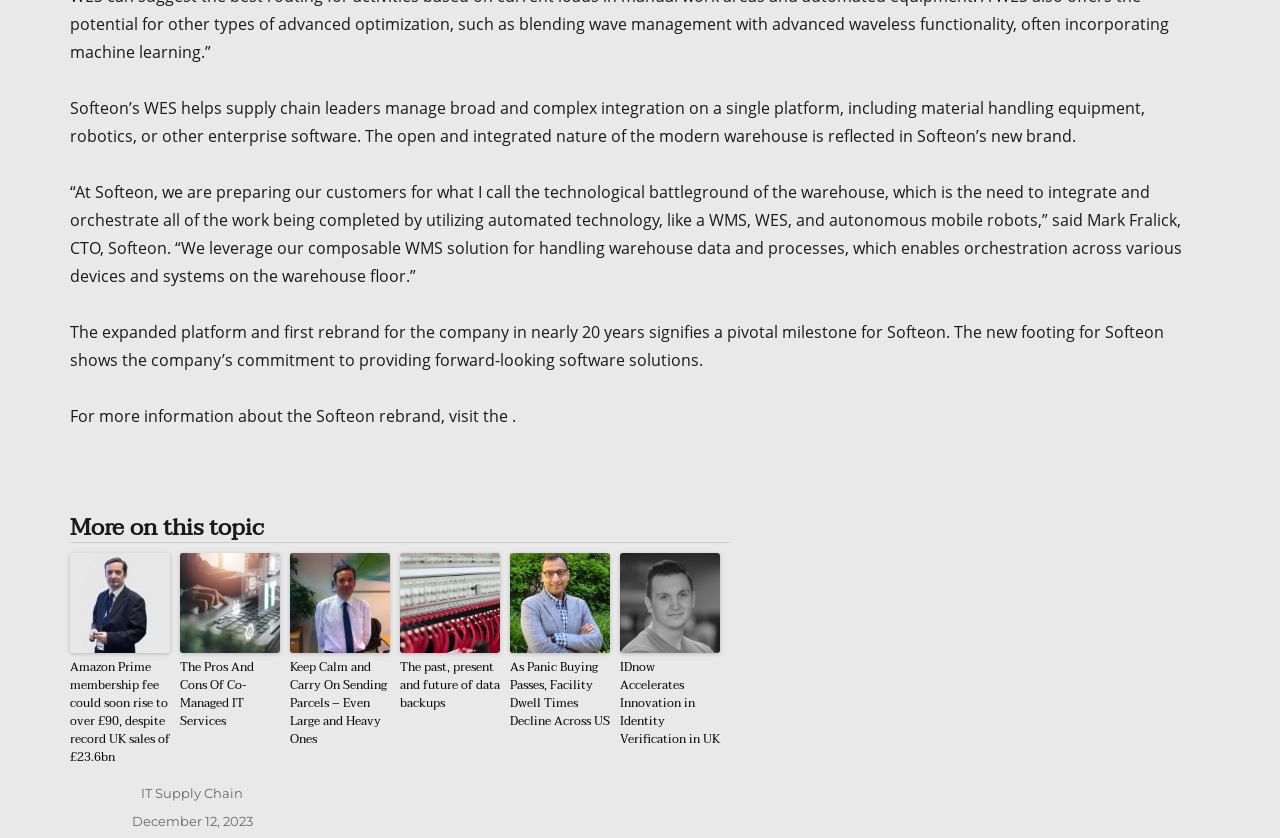What is the author of the article?
Please provide a single word or phrase in response based on the screenshot.

Not specified